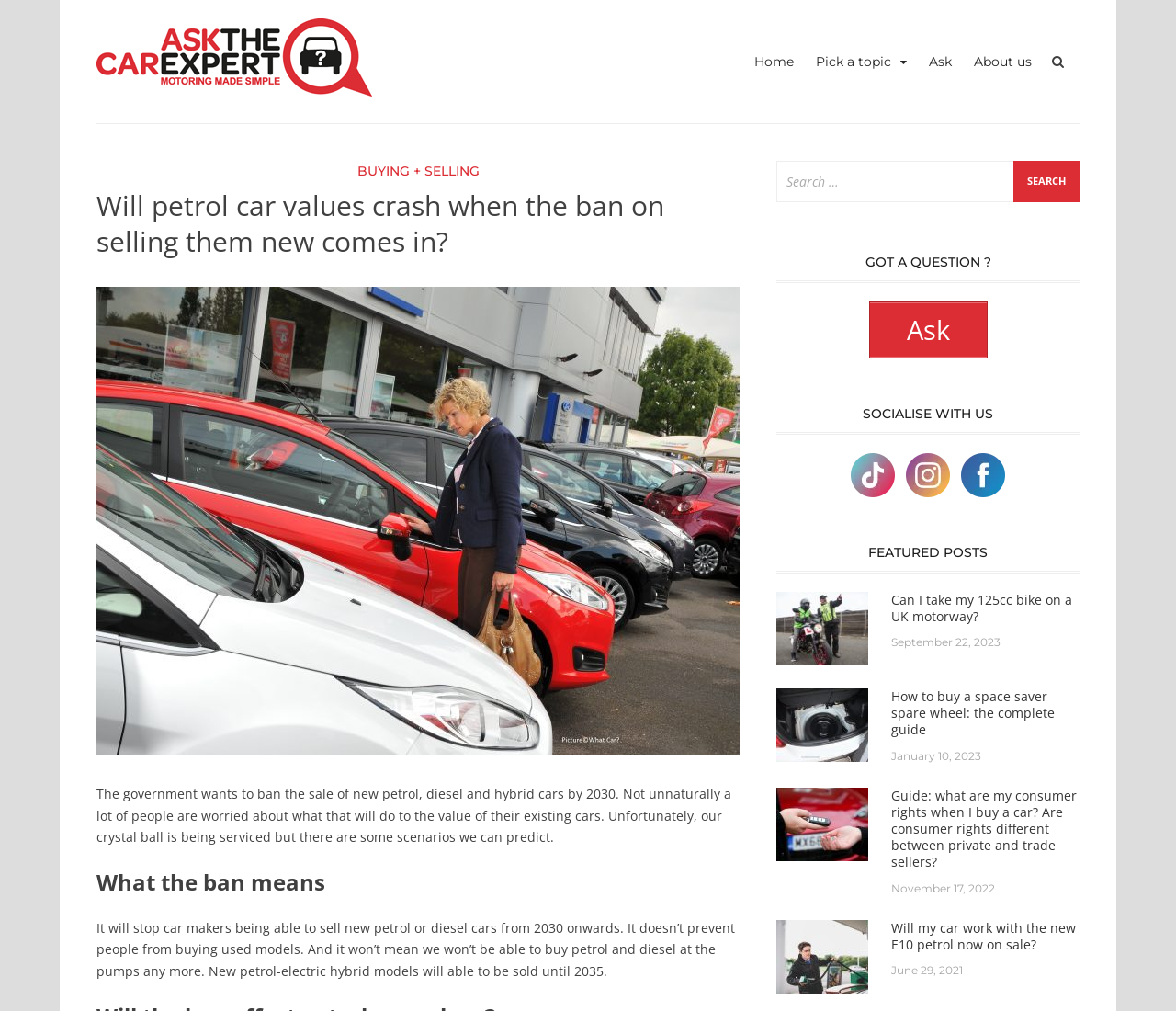What is the date of the oldest featured post?
With the help of the image, please provide a detailed response to the question.

The oldest featured post is 'Will my car work with the new E10 petrol now on sale?', which was published on June 29, 2021, as indicated by the date listed below the post's heading.